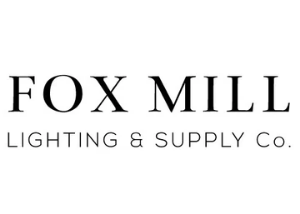What does the logo's minimalist aesthetic suggest?
Using the image provided, answer with just one word or phrase.

sophistication